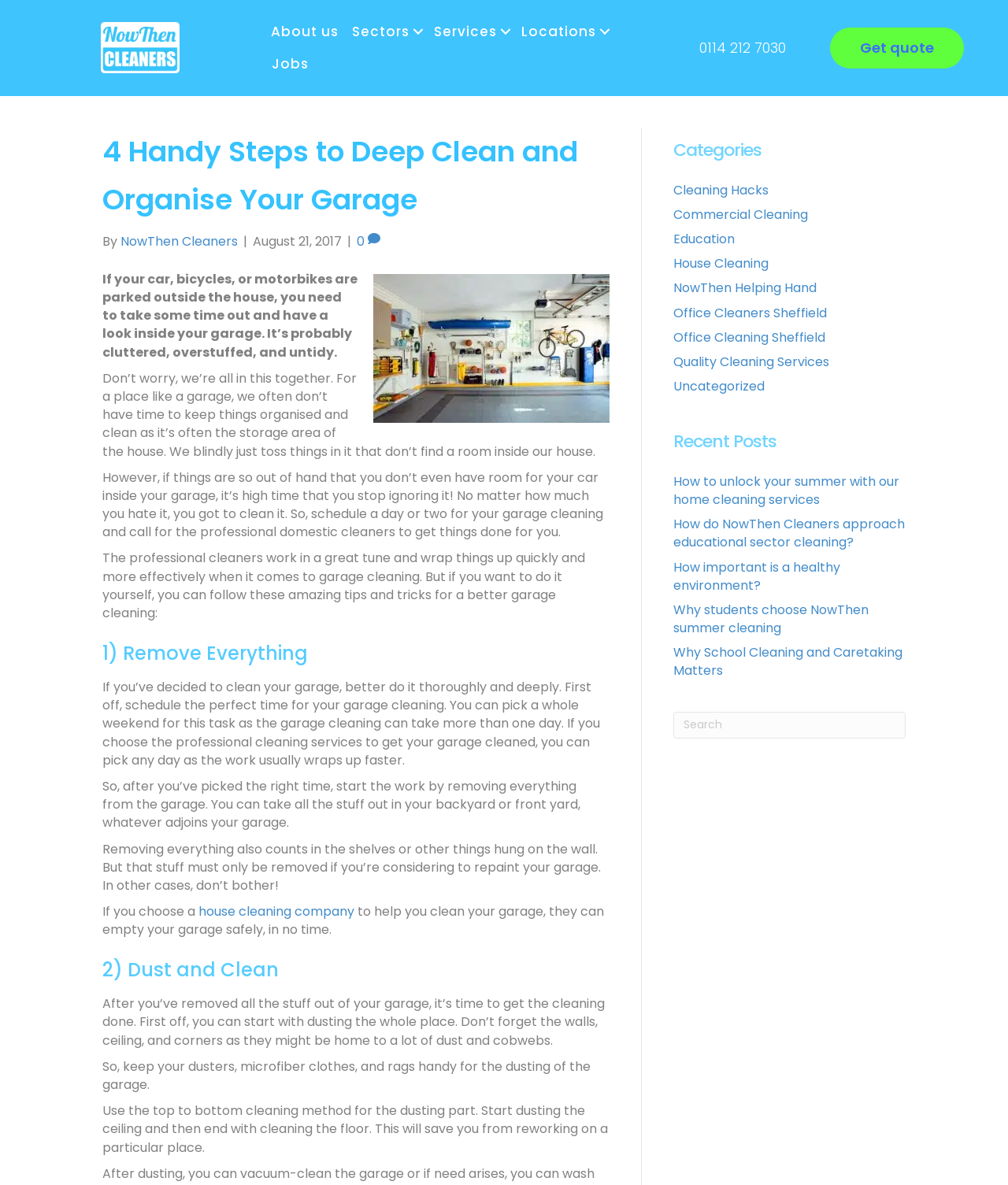Determine the bounding box coordinates of the clickable element to complete this instruction: "Check the 'Recent Posts' section". Provide the coordinates in the format of four float numbers between 0 and 1, [left, top, right, bottom].

[0.668, 0.36, 0.898, 0.385]